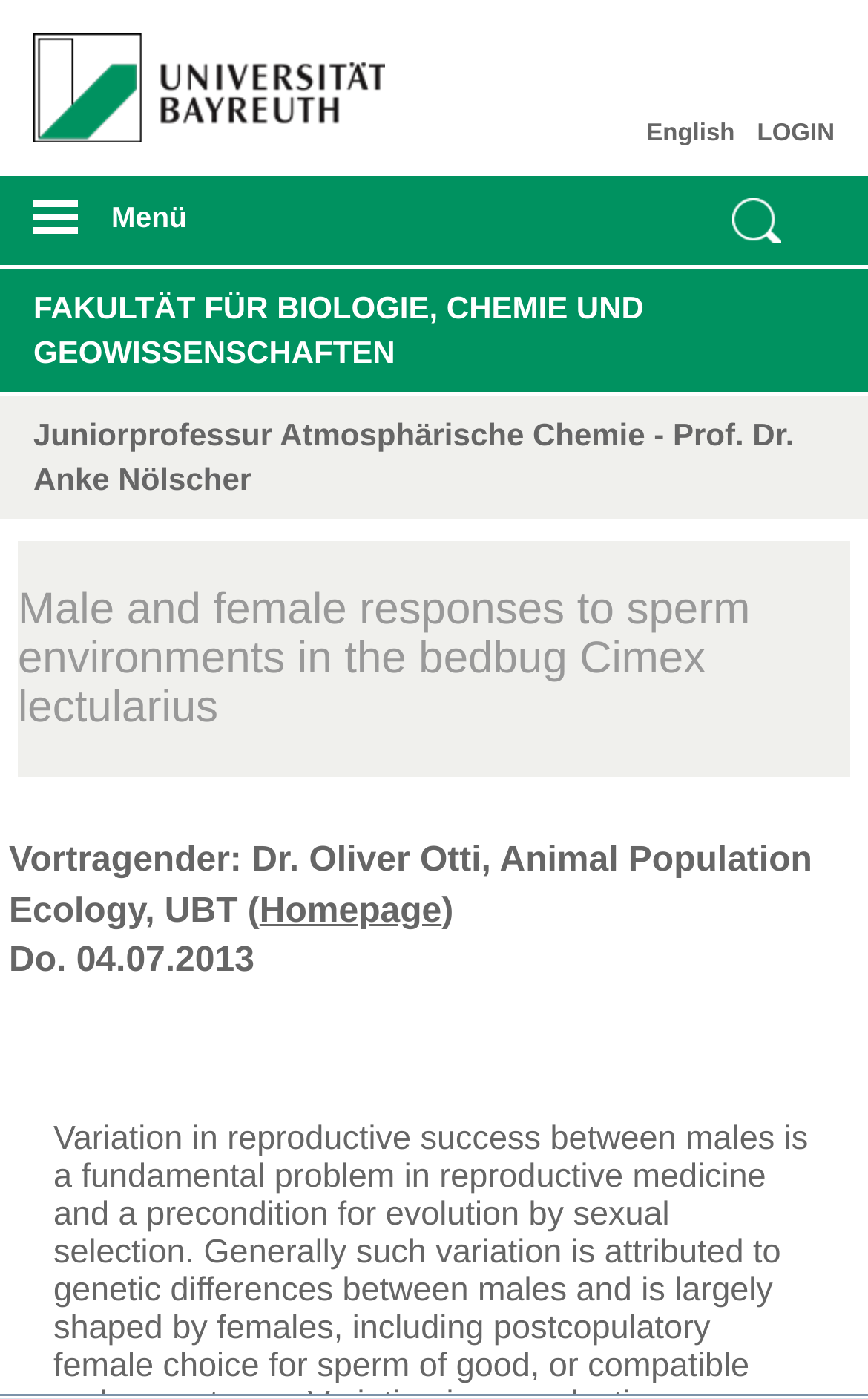Determine the bounding box for the UI element as described: "mobiles Menü". The coordinates should be represented as four float numbers between 0 and 1, formatted as [left, top, right, bottom].

[0.02, 0.142, 0.42, 0.189]